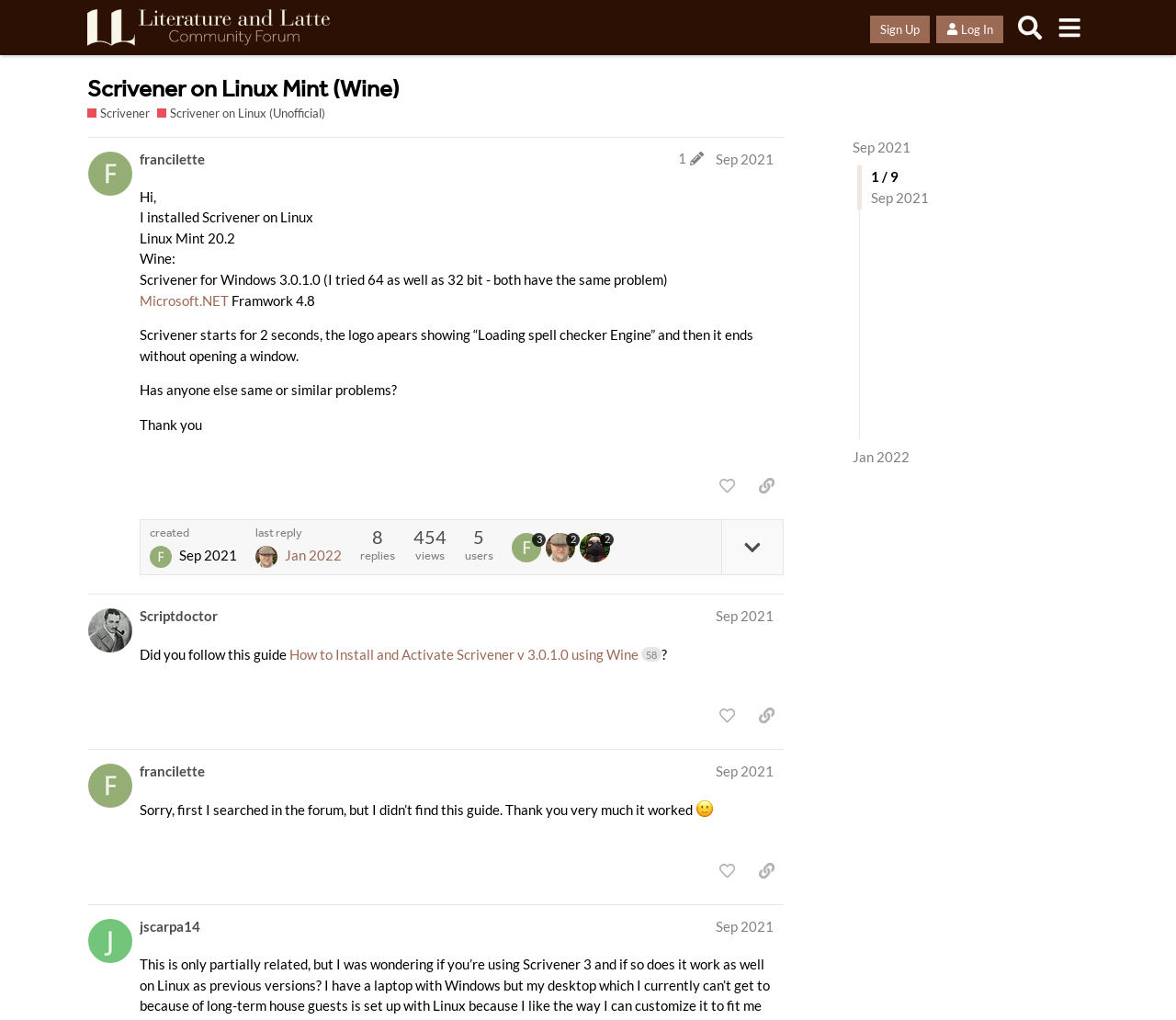Find the bounding box of the UI element described as: "Log In". The bounding box coordinates should be given as four float values between 0 and 1, i.e., [left, top, right, bottom].

[0.796, 0.015, 0.853, 0.042]